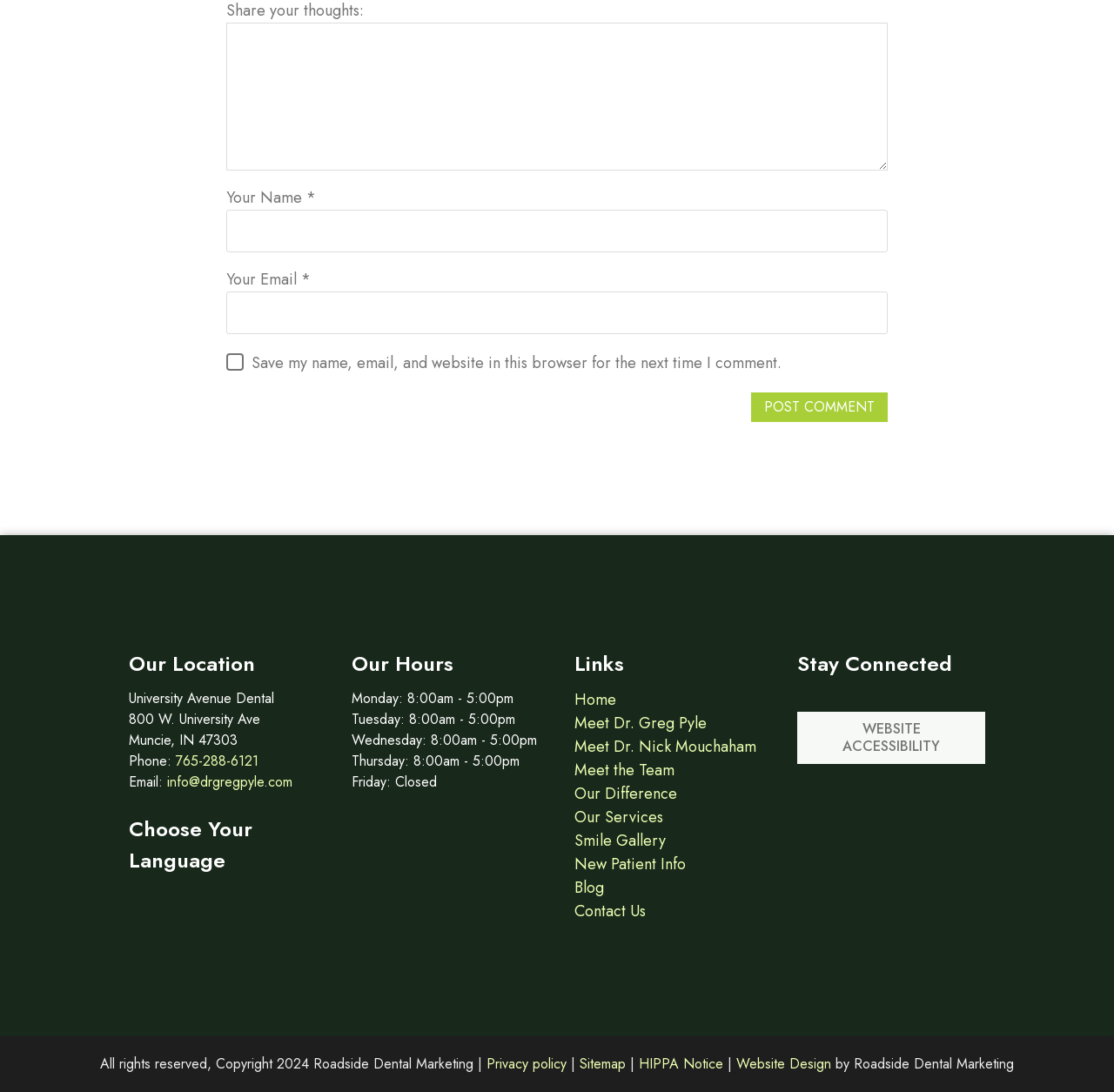What are the hours of operation for University Avenue Dental on Monday?
Provide a one-word or short-phrase answer based on the image.

8:00am - 5:00pm